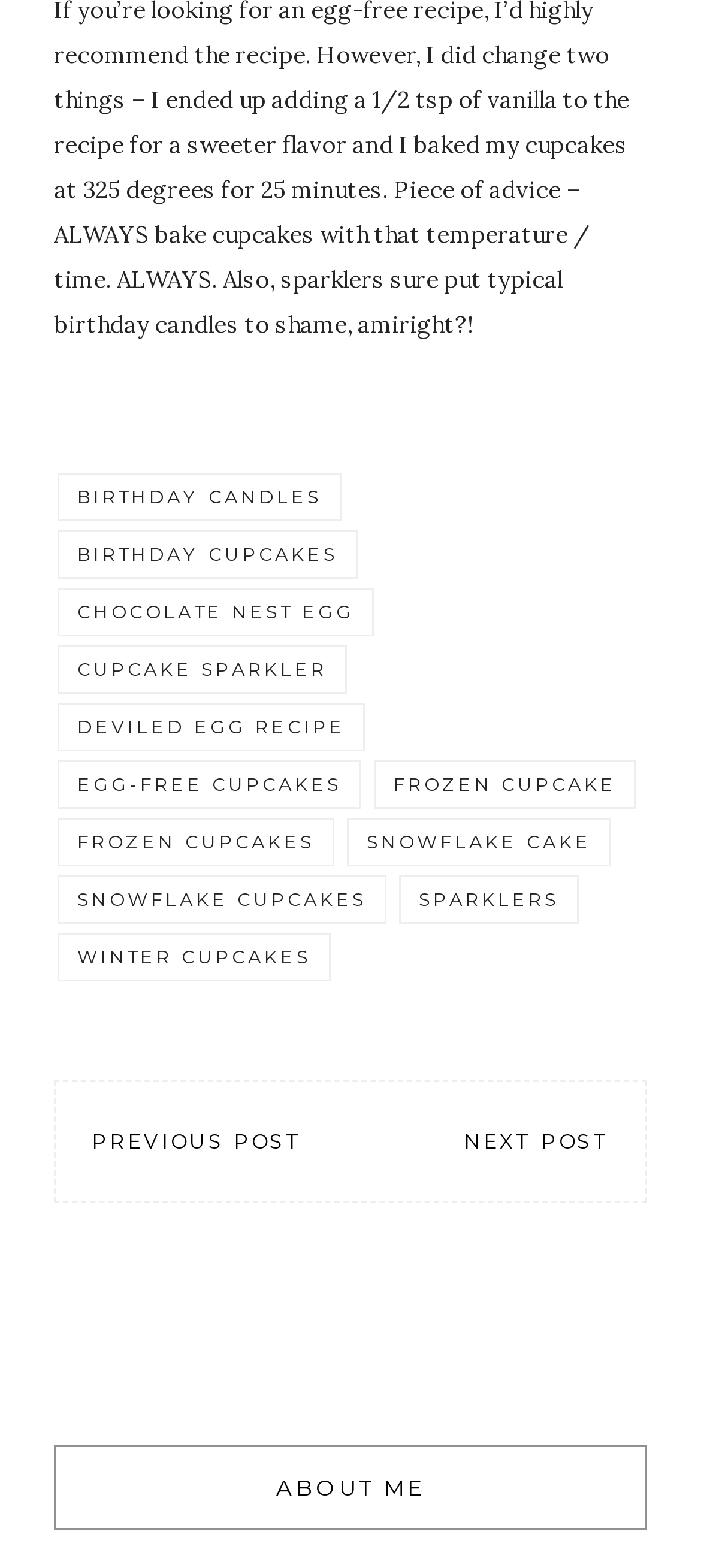Pinpoint the bounding box coordinates for the area that should be clicked to perform the following instruction: "view DEVILED EGG RECIPE".

[0.082, 0.448, 0.521, 0.479]